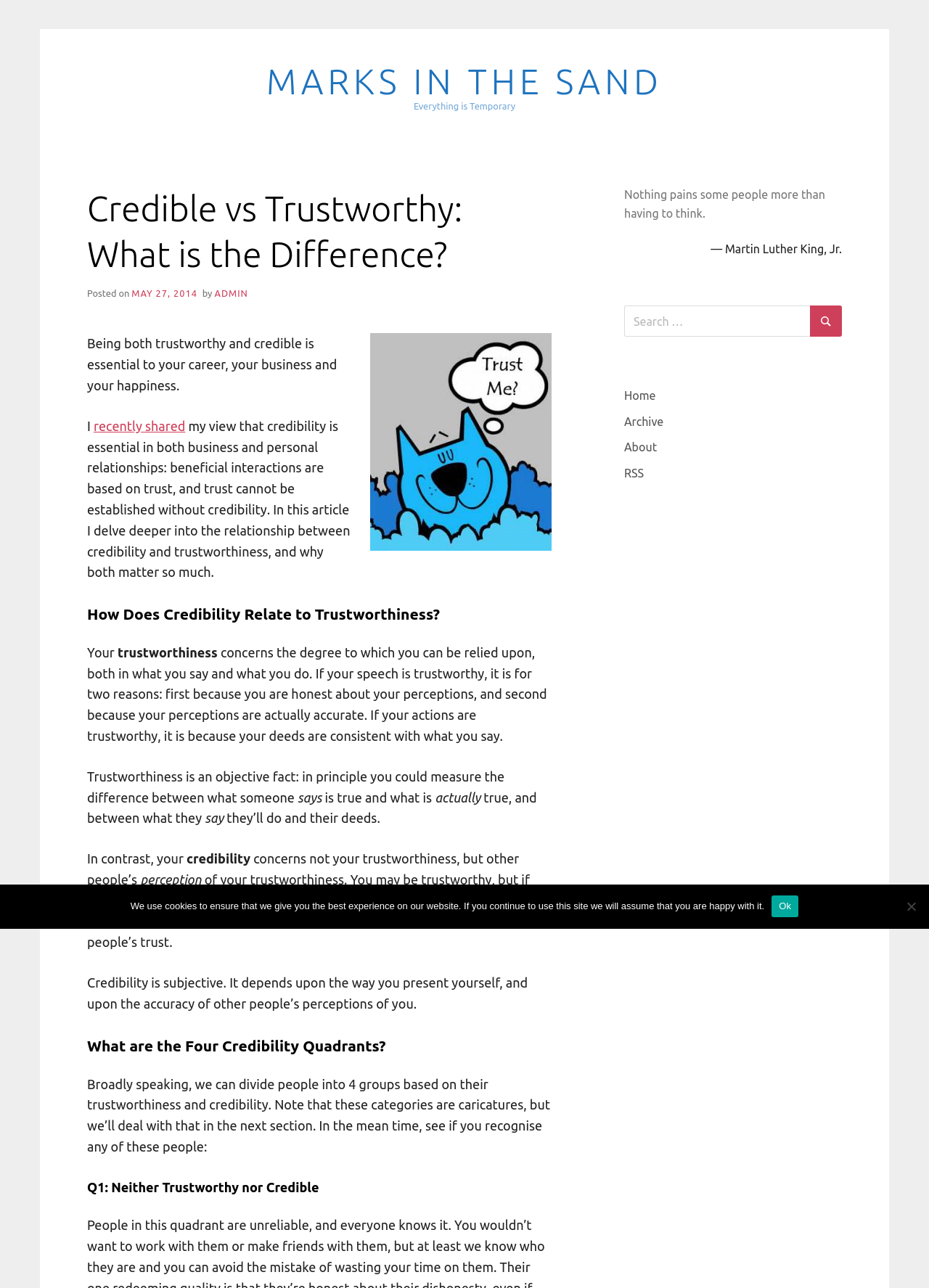Please identify the bounding box coordinates of the region to click in order to complete the given instruction: "Go to the 'Home' page". The coordinates should be four float numbers between 0 and 1, i.e., [left, top, right, bottom].

[0.672, 0.302, 0.706, 0.312]